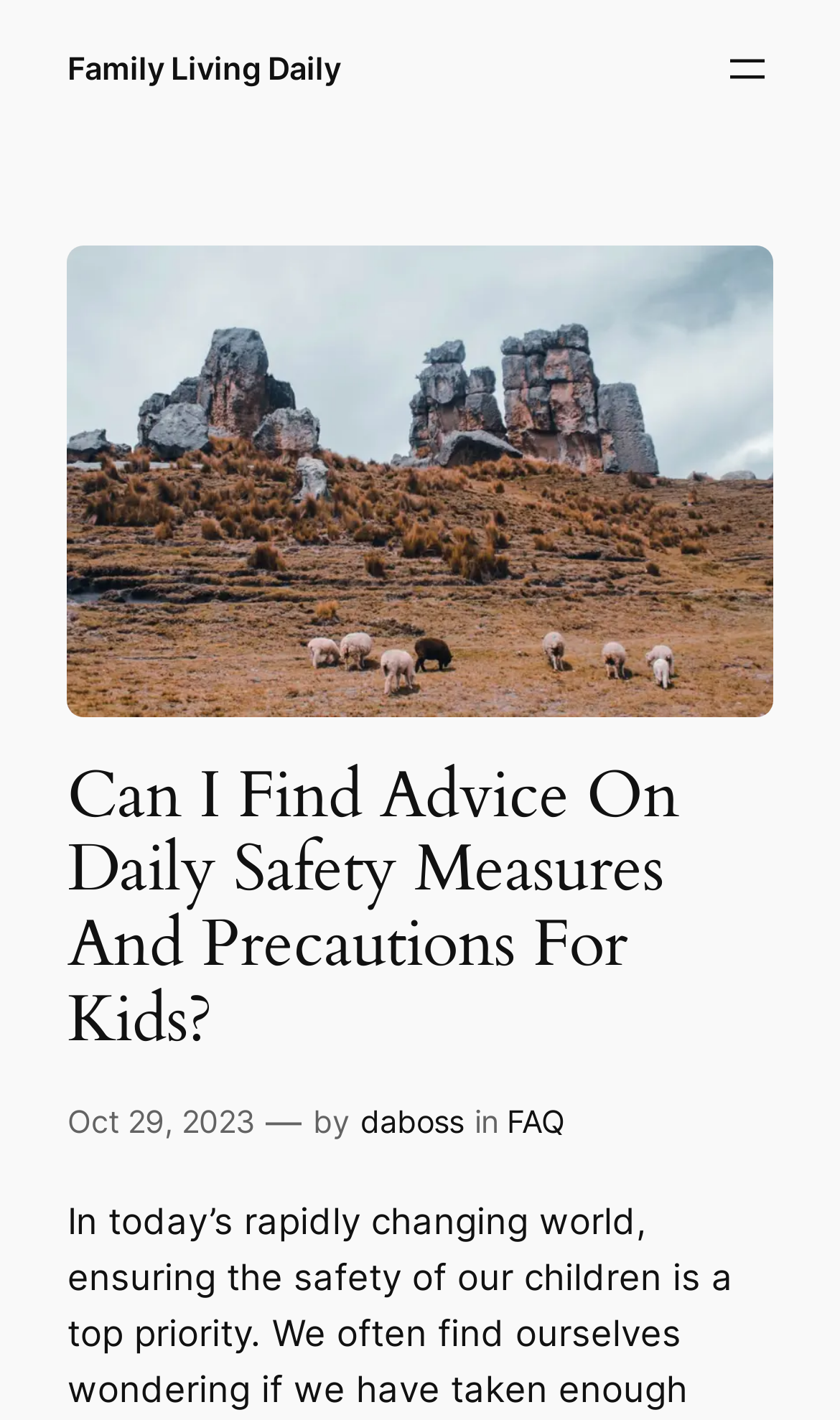Respond to the question below with a single word or phrase:
What is the category of the article?

FAQ